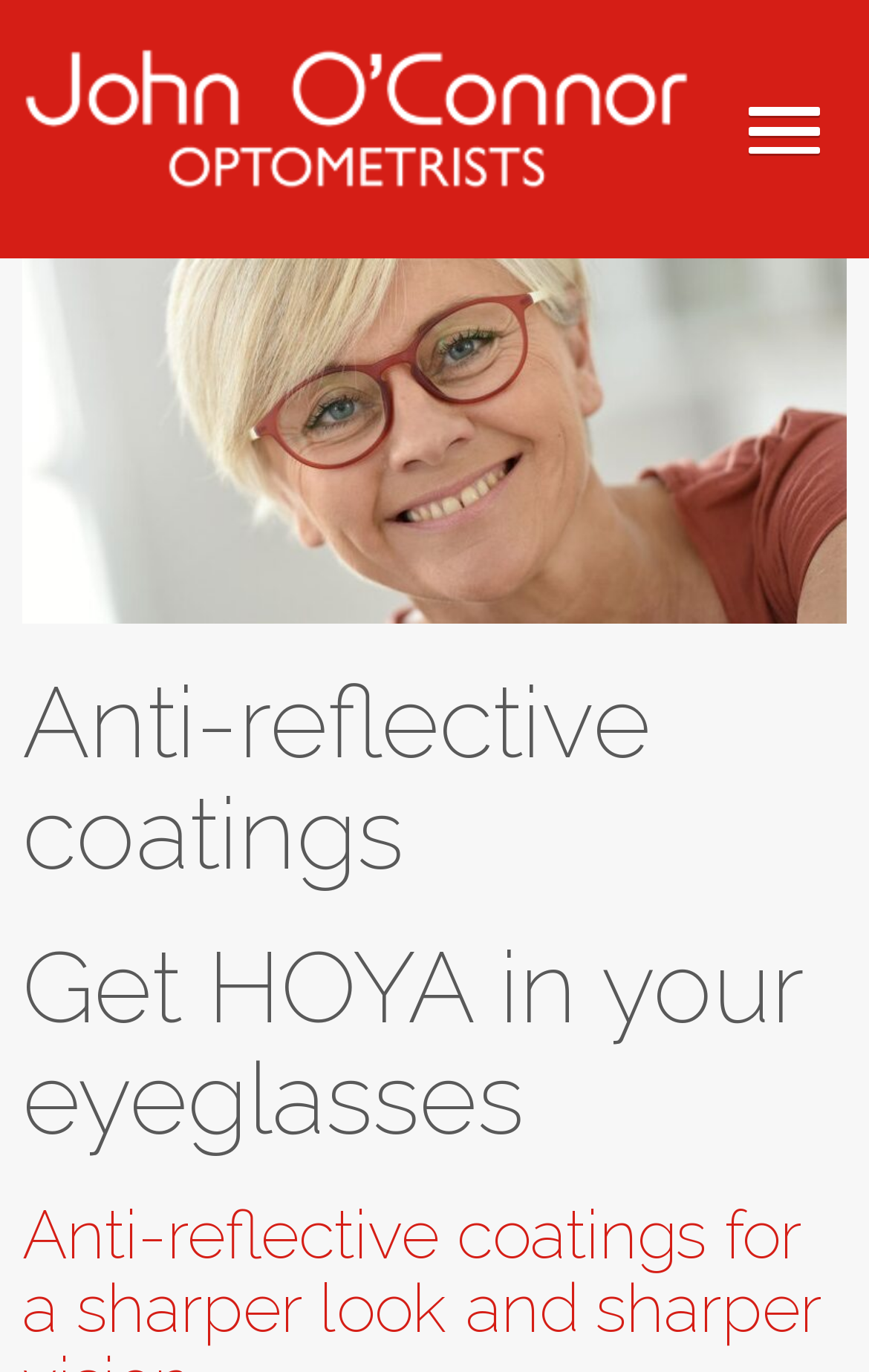Using a single word or phrase, answer the following question: 
What is the relationship between the optometrist and the coatings?

The optometrist offers the coatings